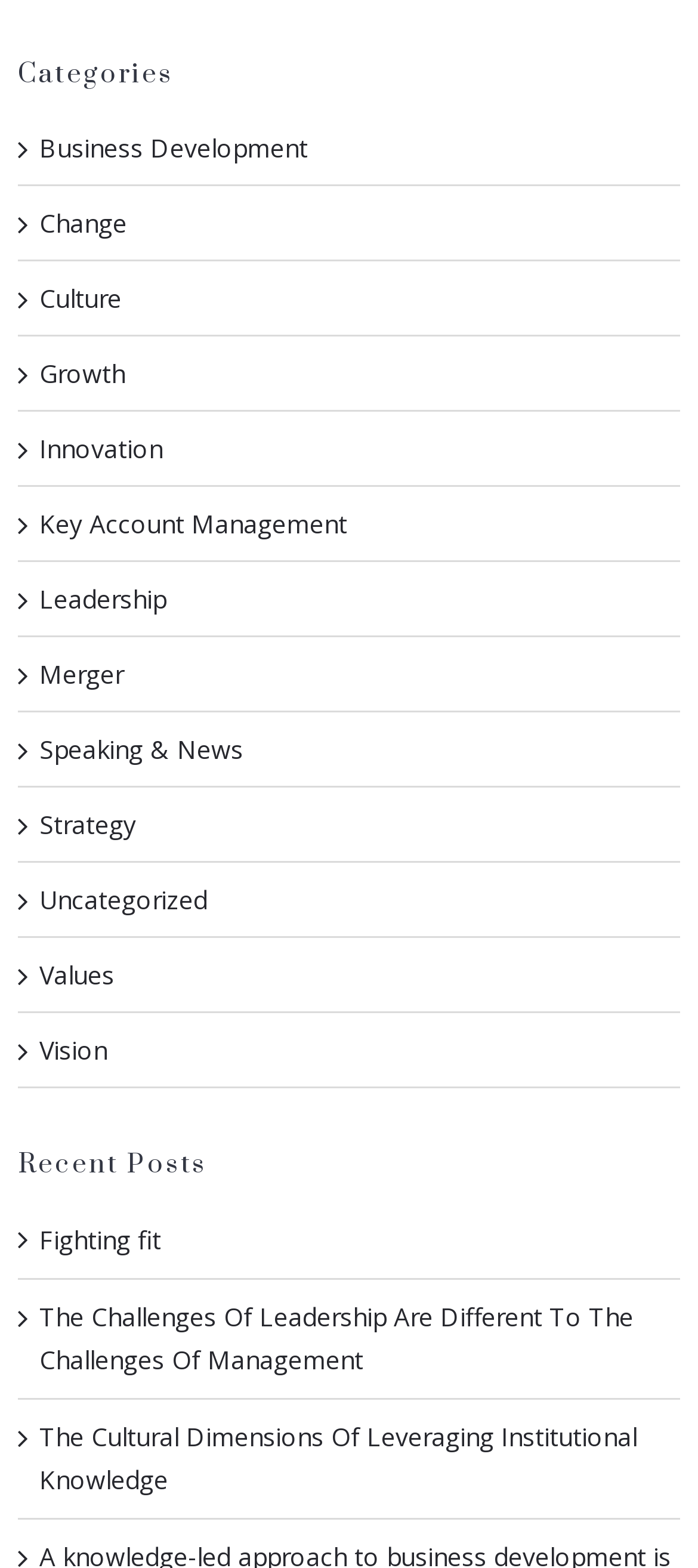What is the title of the second section?
From the image, provide a succinct answer in one word or a short phrase.

Recent Posts